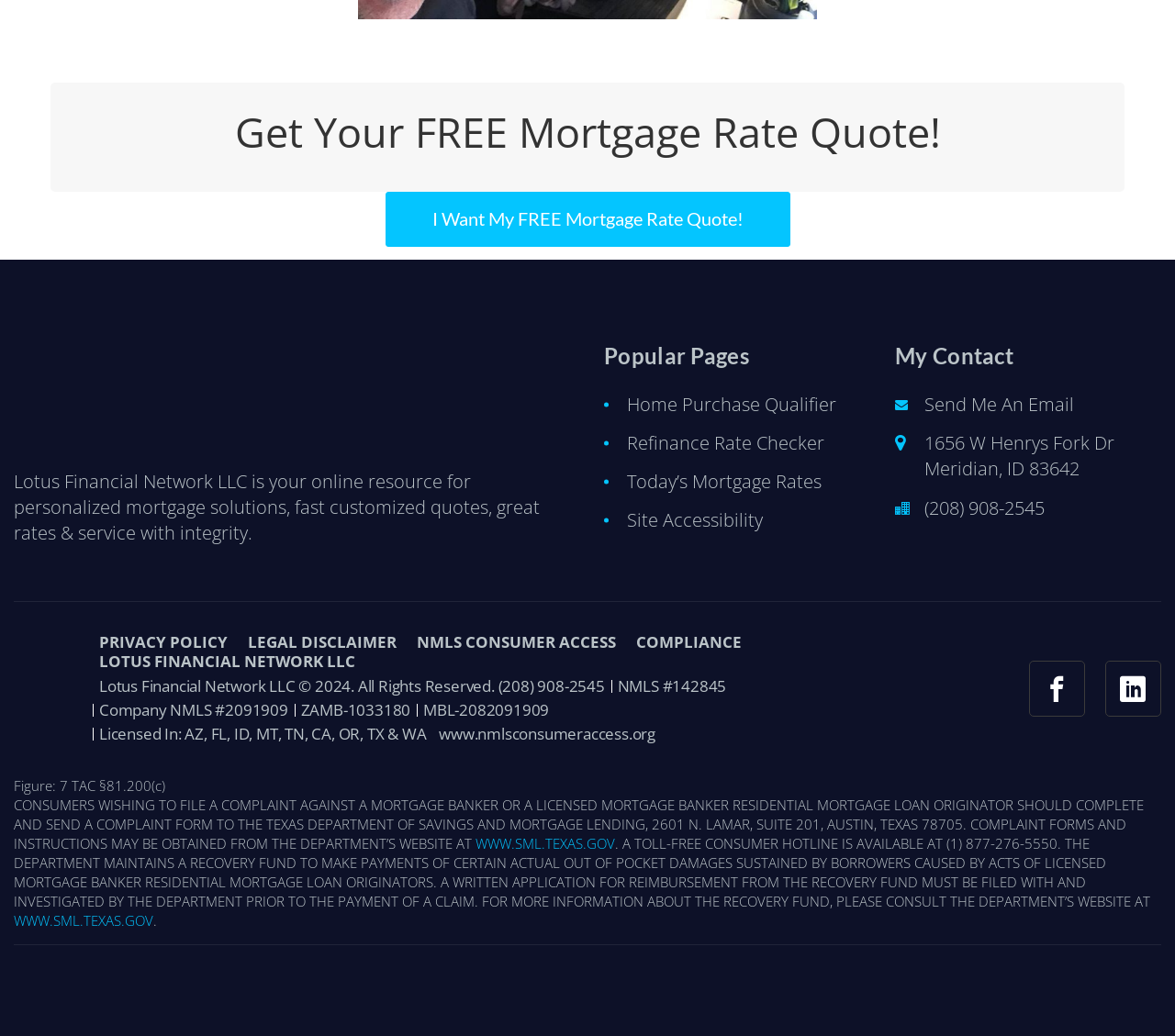What is the social media presence?
Can you provide a detailed and comprehensive answer to the question?

The website has social media links to Facebook and LinkedIn, which are located at the bottom of the page, indicating the company's presence on these platforms.